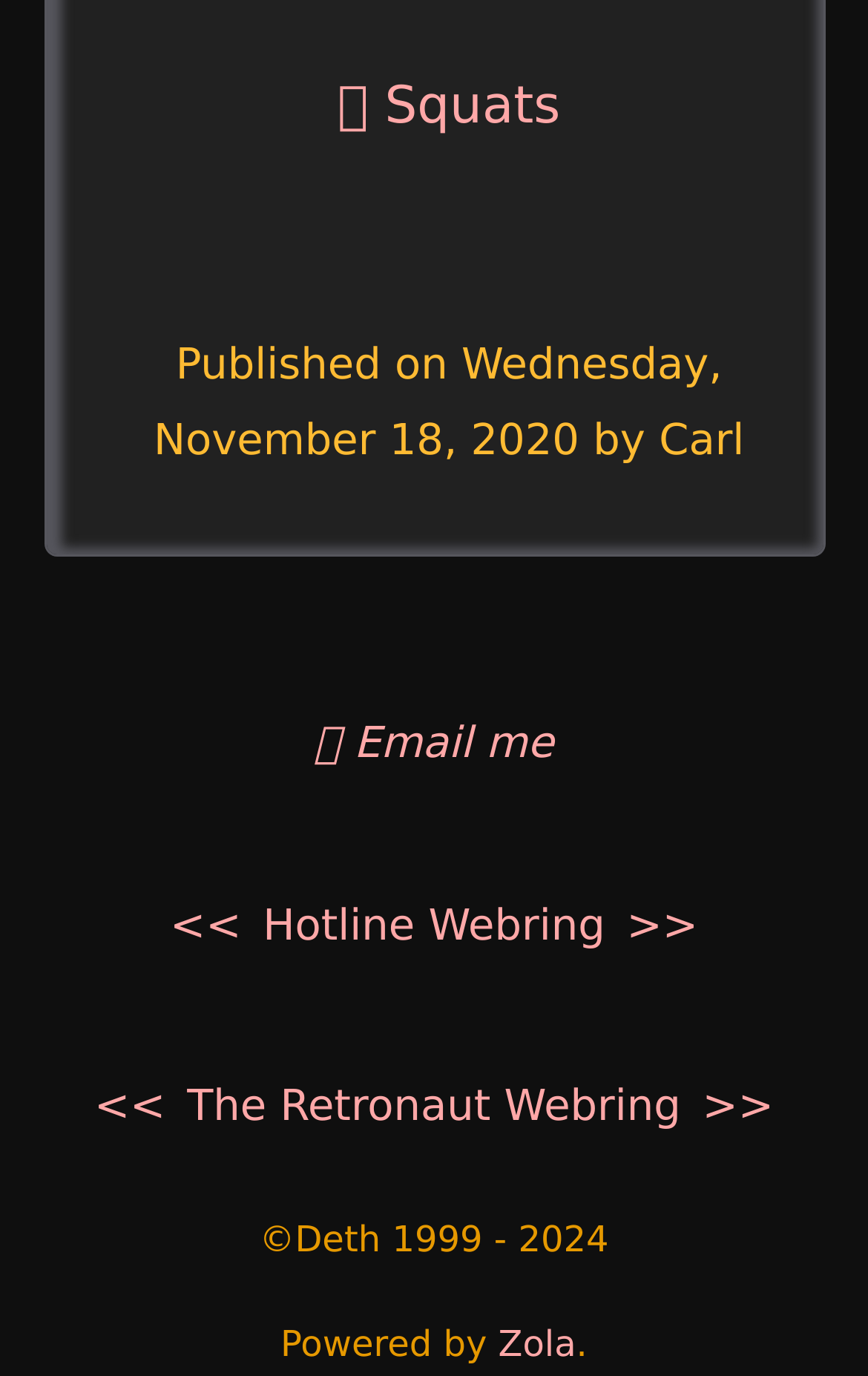Specify the bounding box coordinates of the region I need to click to perform the following instruction: "Go to the previous page". The coordinates must be four float numbers in the range of 0 to 1, i.e., [left, top, right, bottom].

[0.196, 0.654, 0.278, 0.691]